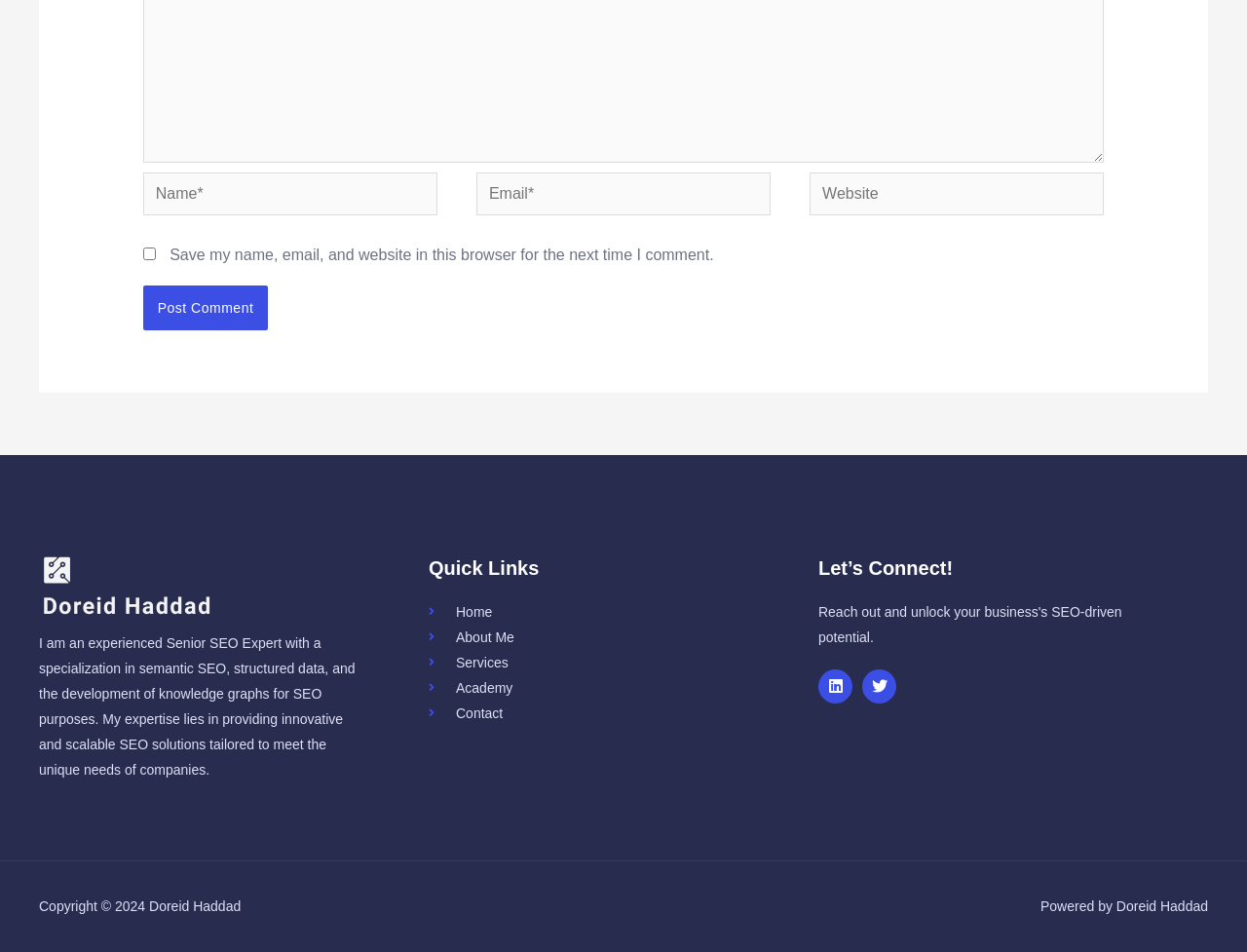Find and provide the bounding box coordinates for the UI element described here: "Services". The coordinates should be given as four float numbers between 0 and 1: [left, top, right, bottom].

[0.344, 0.682, 0.656, 0.709]